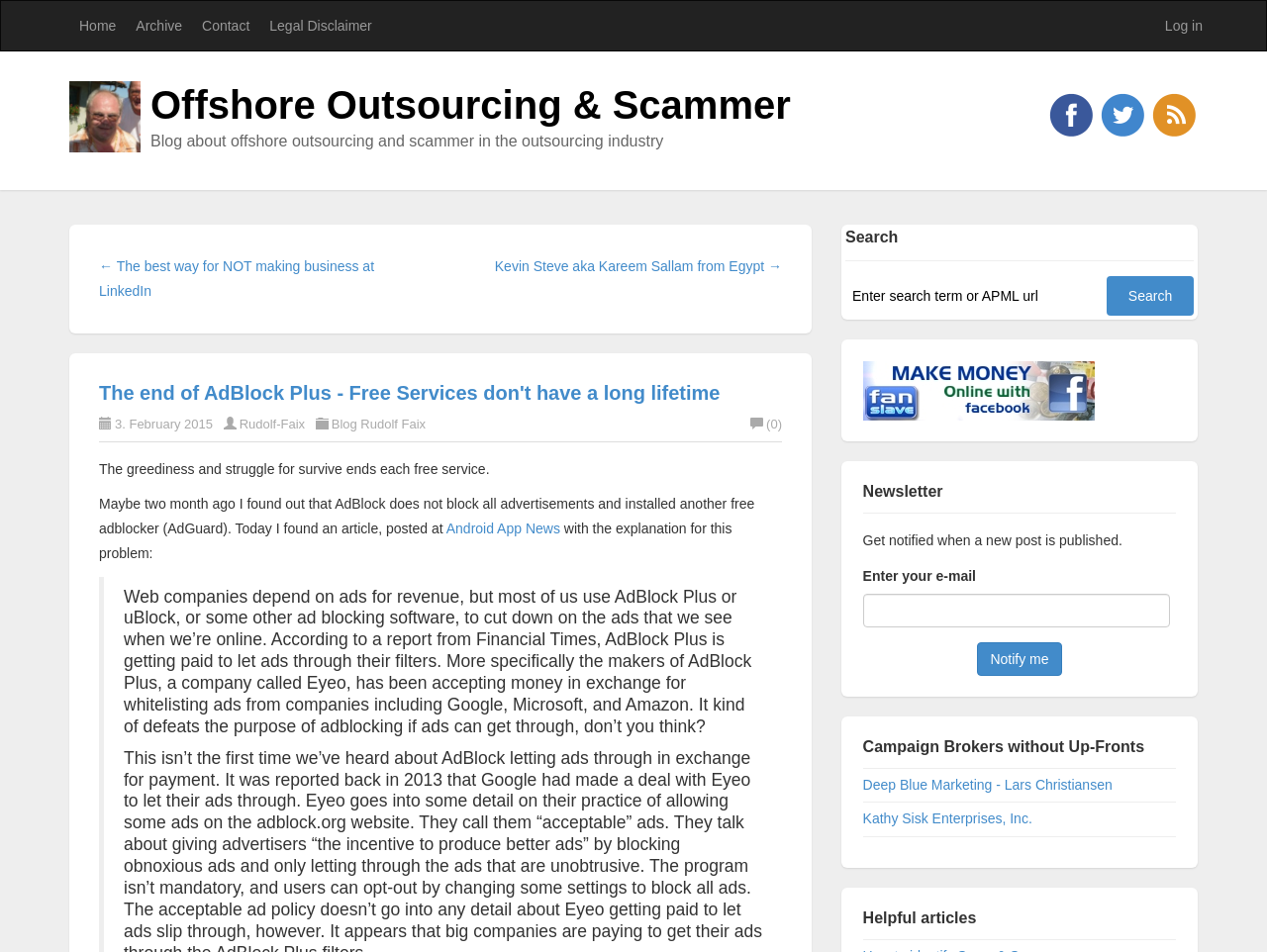Identify the bounding box coordinates of the clickable region necessary to fulfill the following instruction: "Search for a term". The bounding box coordinates should be four float numbers between 0 and 1, i.e., [left, top, right, bottom].

[0.667, 0.29, 0.873, 0.331]